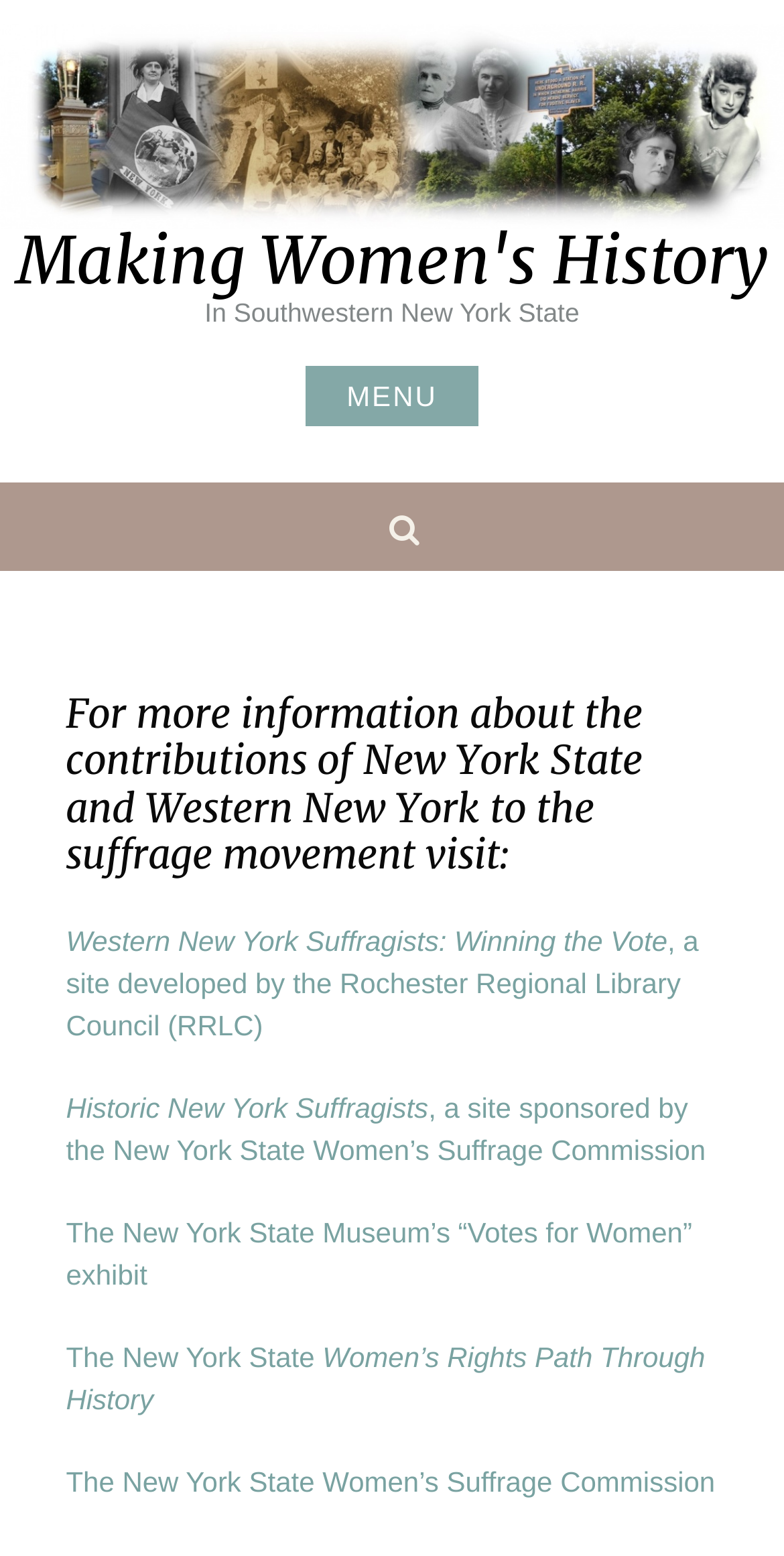For the following element description, predict the bounding box coordinates in the format (top-left x, top-left y, bottom-right x, bottom-right y). All values should be floating point numbers between 0 and 1. Description: alt="Making Women's History"

[0.0, 0.069, 1.0, 0.09]